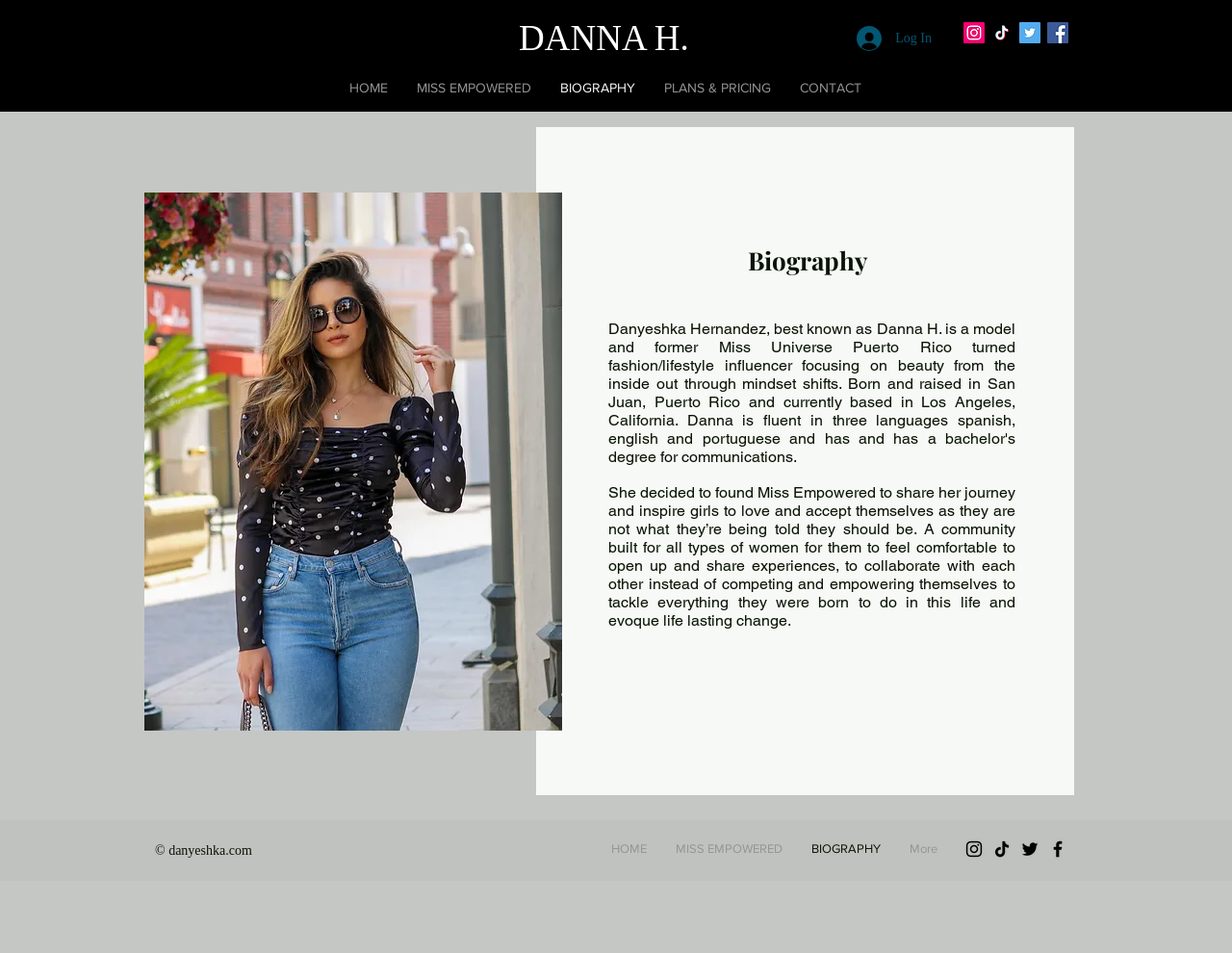Locate the bounding box coordinates of the element I should click to achieve the following instruction: "Read Danna H.'s biography".

[0.532, 0.256, 0.78, 0.291]